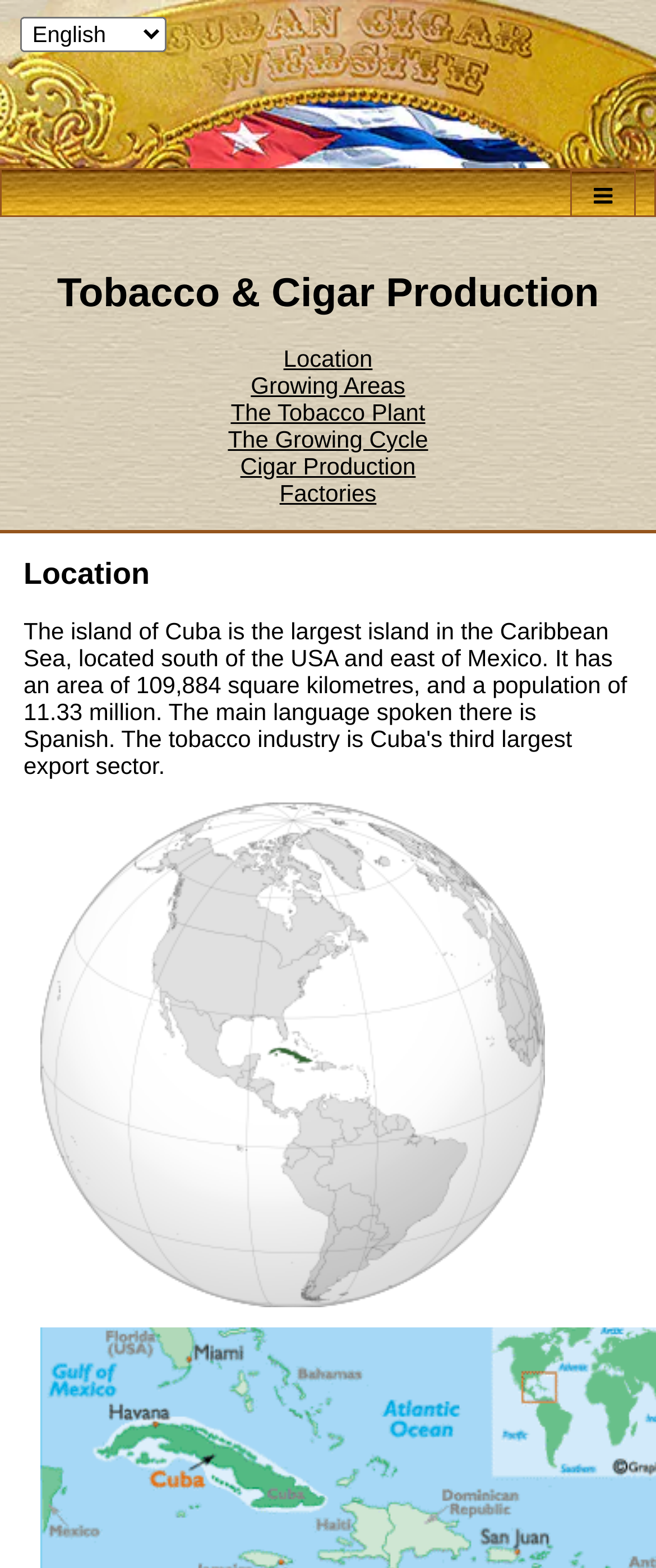From the webpage screenshot, predict the bounding box coordinates (top-left x, top-left y, bottom-right x, bottom-right y) for the UI element described here: parent_node: English title="Cuban Cigar Website"

[0.0, 0.0, 1.0, 0.107]